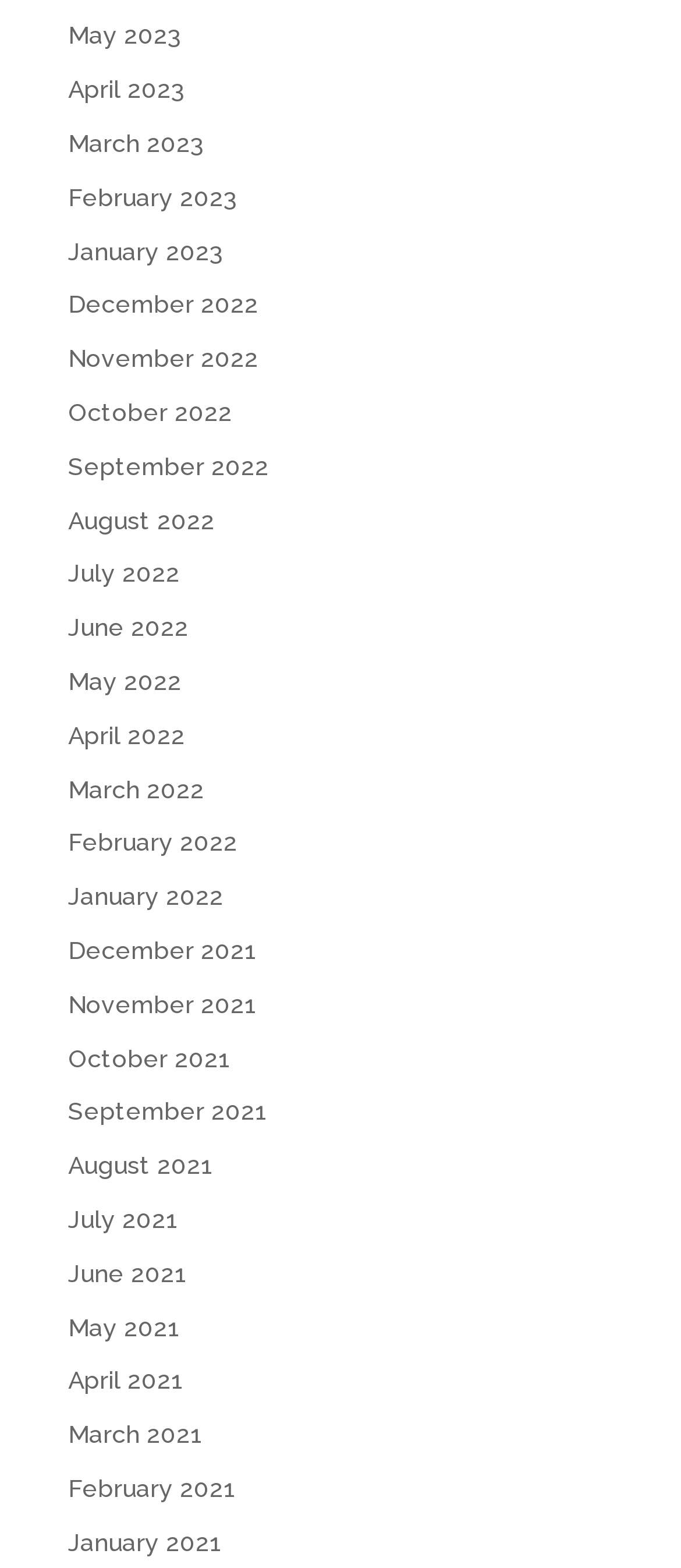Kindly respond to the following question with a single word or a brief phrase: 
How many months are listed in total?

27